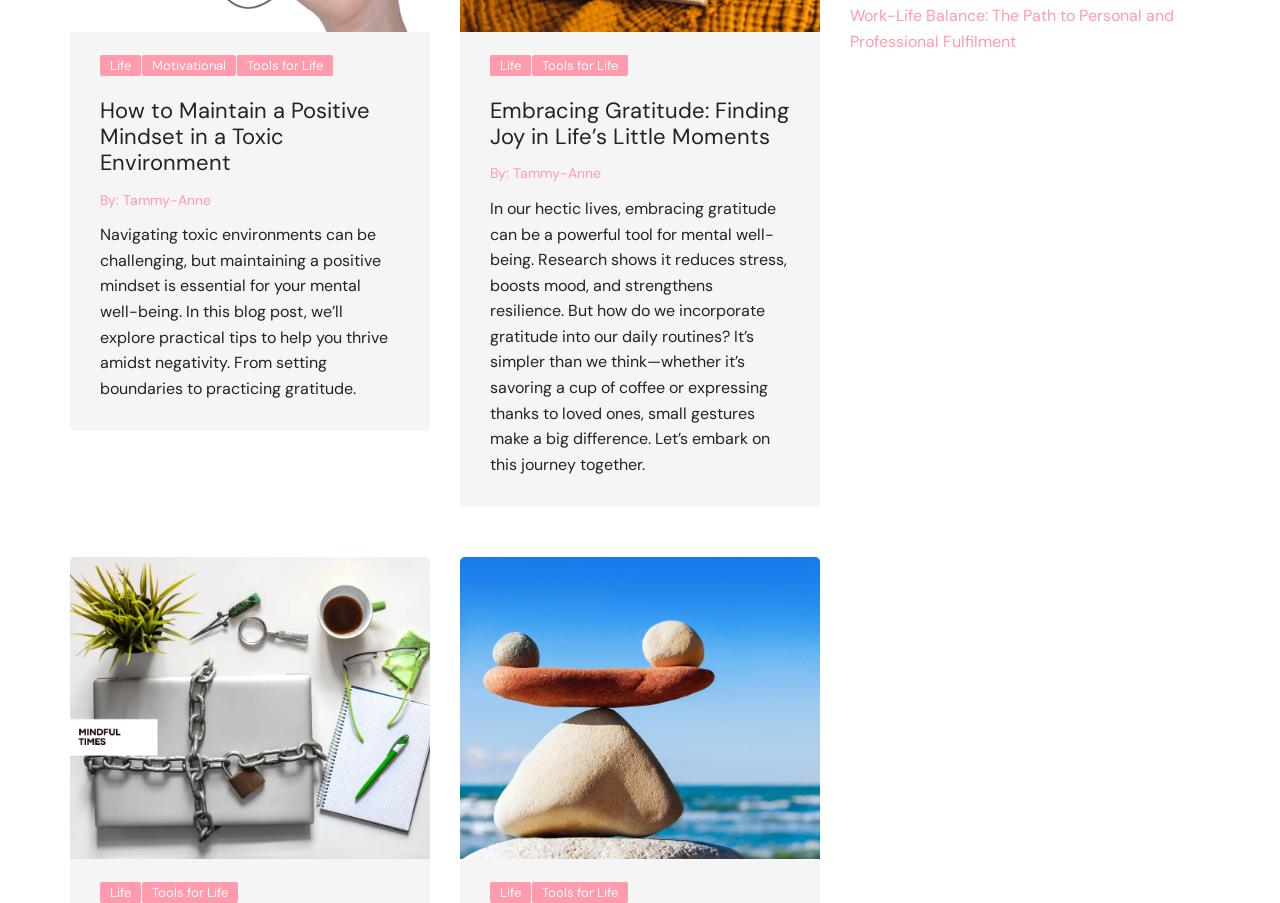Given the webpage screenshot and the description, determine the bounding box coordinates (top-left x, top-left y, bottom-right x, bottom-right y) that define the location of the UI element matching this description: Tools for Life

[0.185, 0.061, 0.26, 0.084]